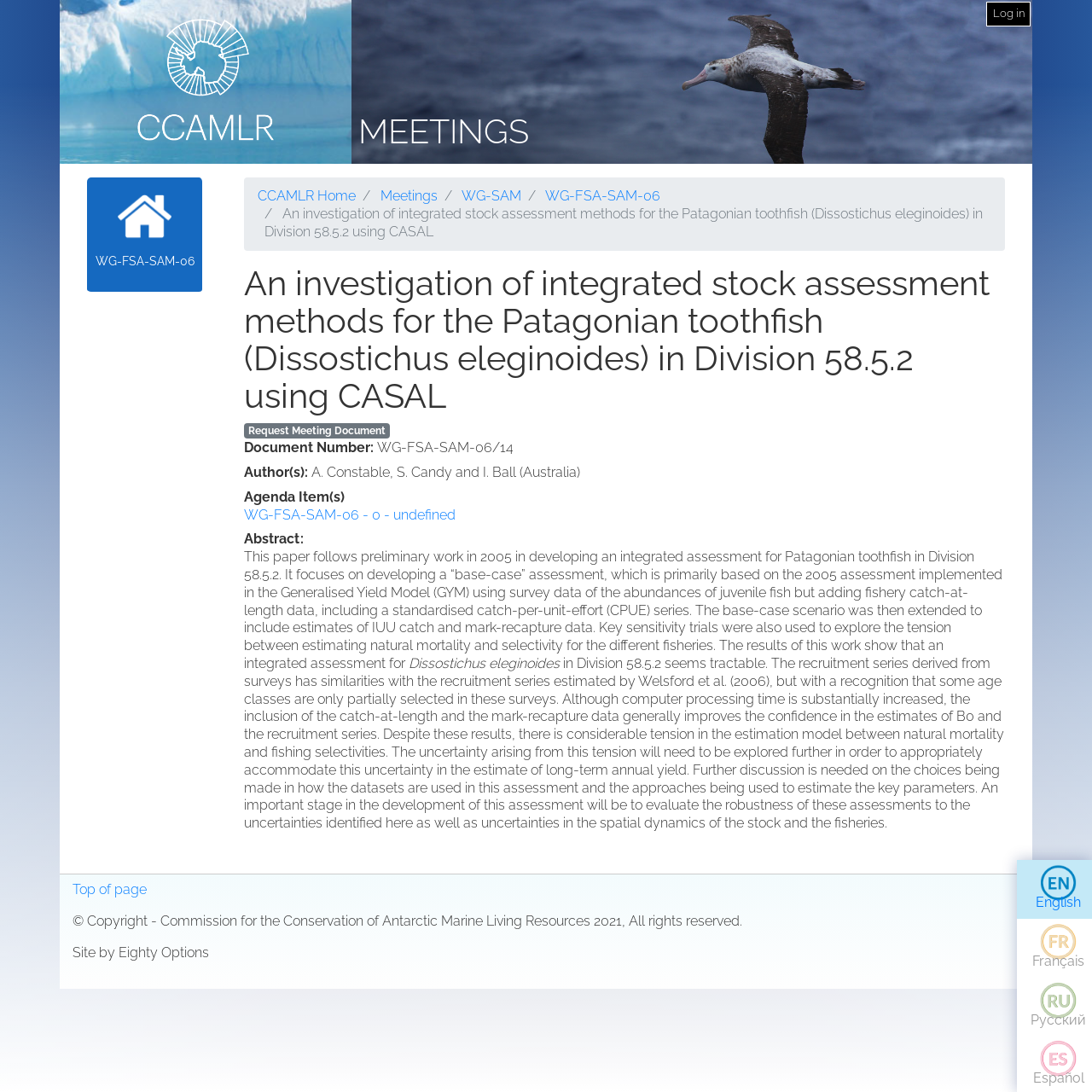Determine the bounding box coordinates of the region I should click to achieve the following instruction: "Click the 'Meetings logo' link". Ensure the bounding box coordinates are four float numbers between 0 and 1, i.e., [left, top, right, bottom].

[0.055, 0.0, 0.322, 0.15]